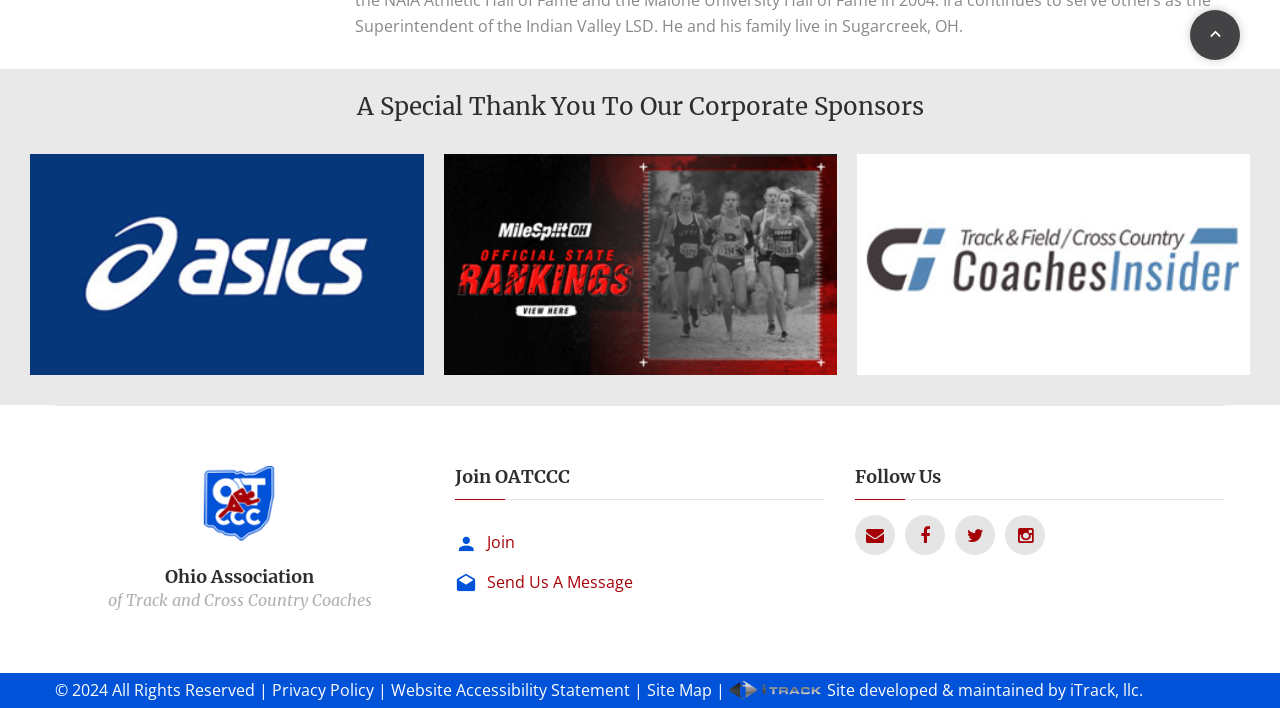Indicate the bounding box coordinates of the element that needs to be clicked to satisfy the following instruction: "Notify when the 'Coolest chunkiest vintage hoops' is available". The coordinates should be four float numbers between 0 and 1, i.e., [left, top, right, bottom].

None